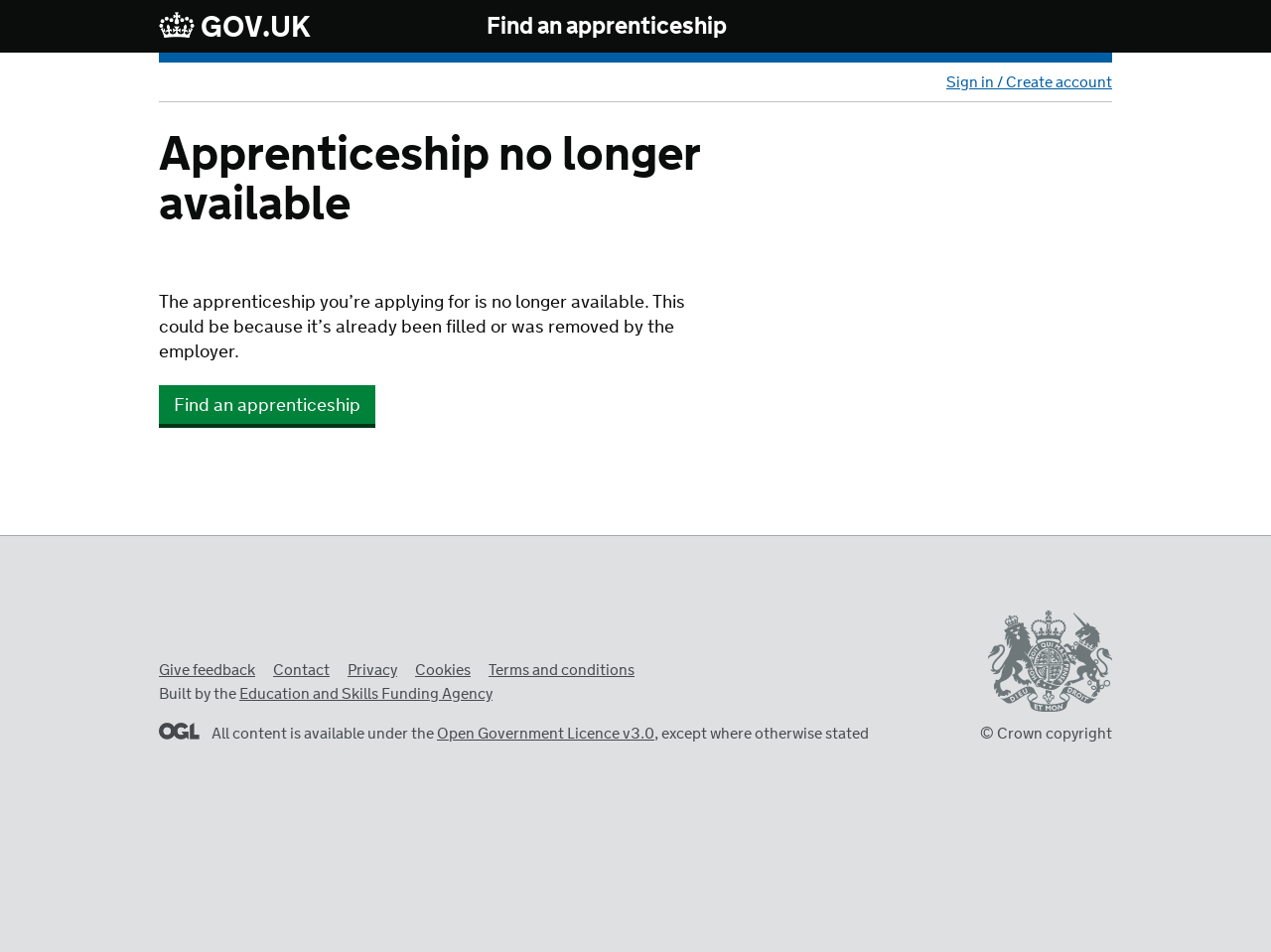What can be done instead?
Look at the image and provide a detailed response to the question.

Instead of applying for the current apprenticeship, the user can find another apprenticeship by clicking on the button 'Find an apprenticeship' or the link 'Find an apprenticeship' at the top of the page.